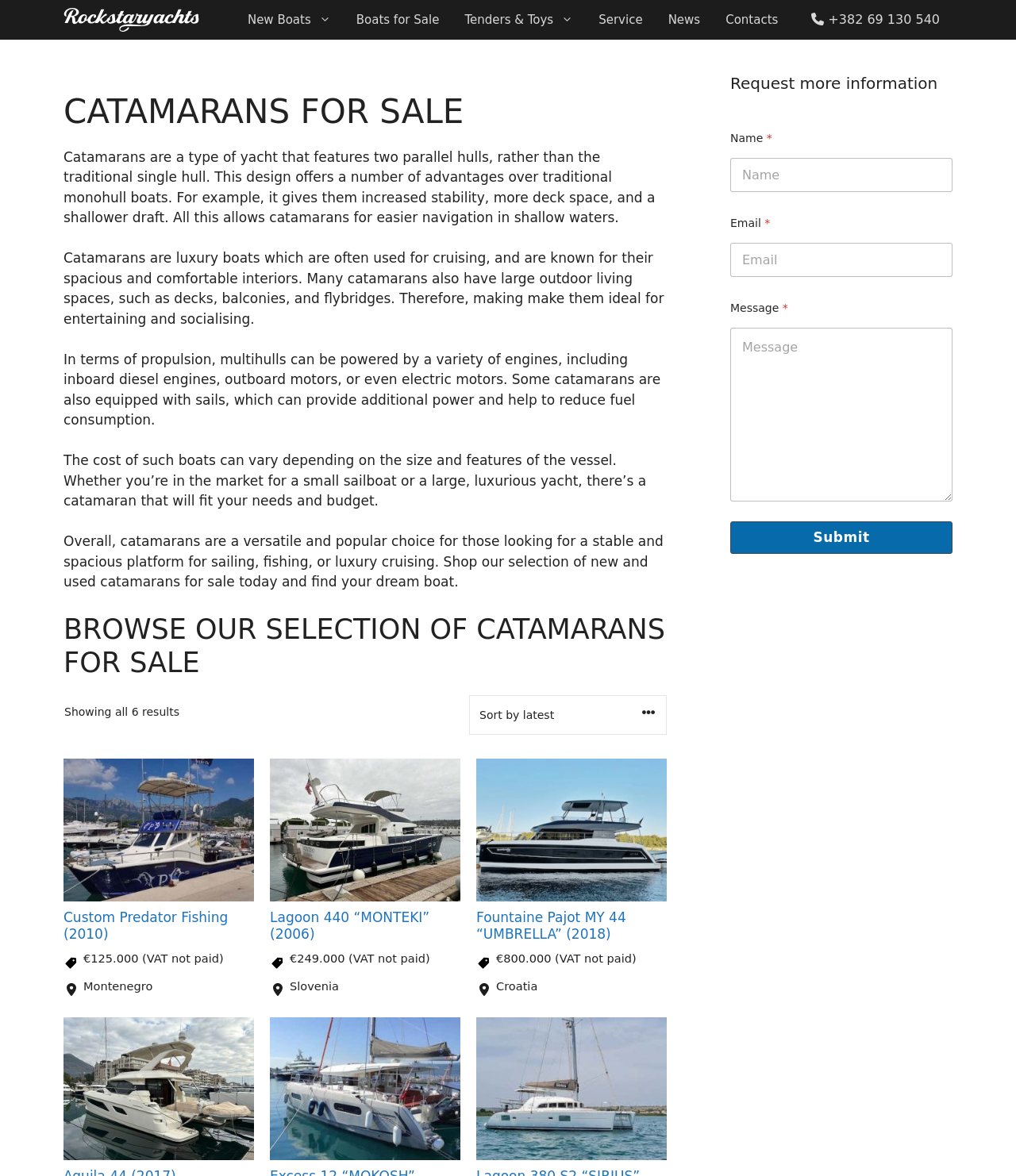Answer this question using a single word or a brief phrase:
What is the purpose of the 'Request more information' section?

To contact the seller